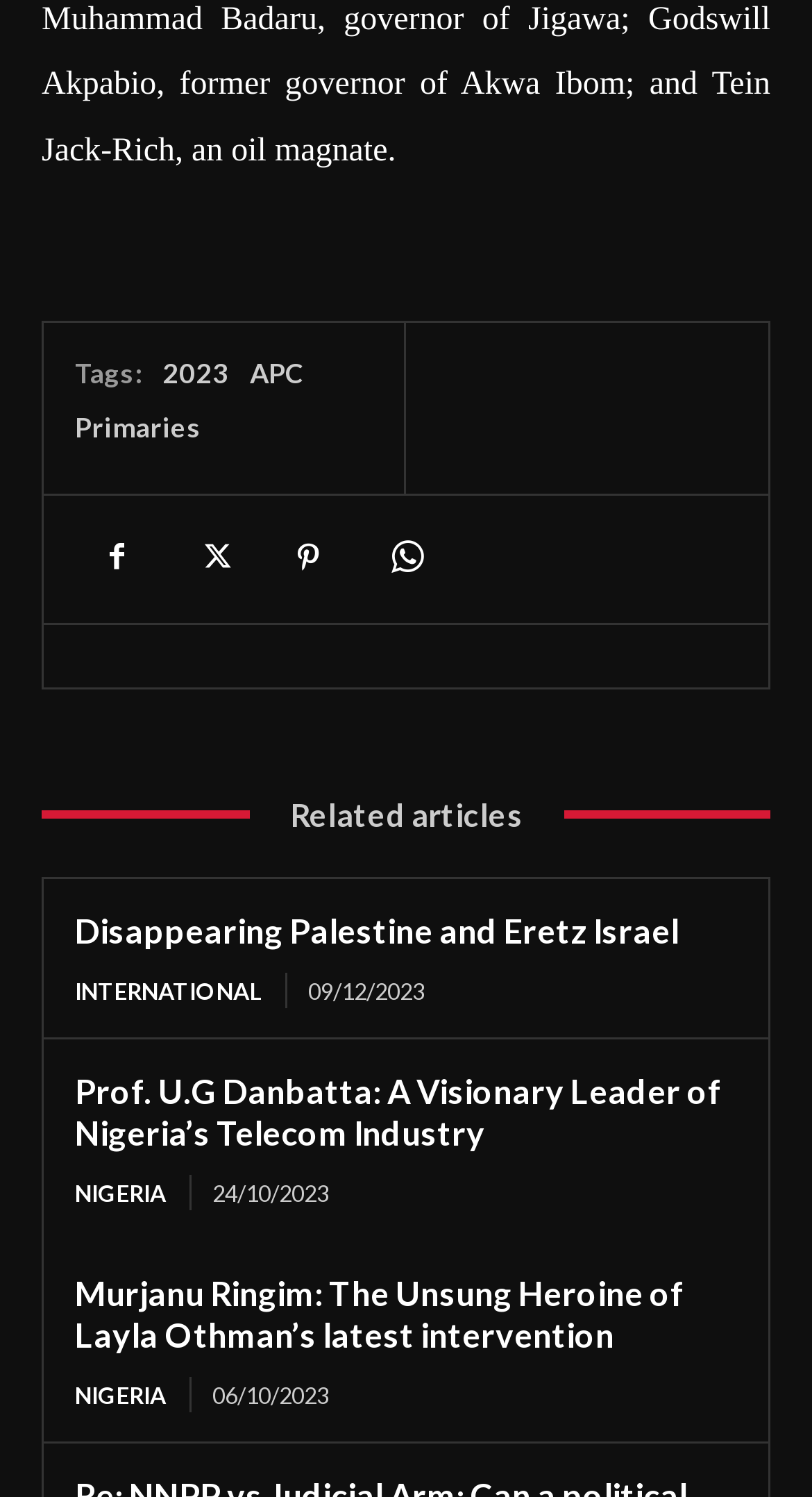How many links are there in the top section?
Provide a detailed answer to the question, using the image to inform your response.

I counted the number of links in the top section, and there are four links: '2023', 'APC', 'Primaries', and two icon links.